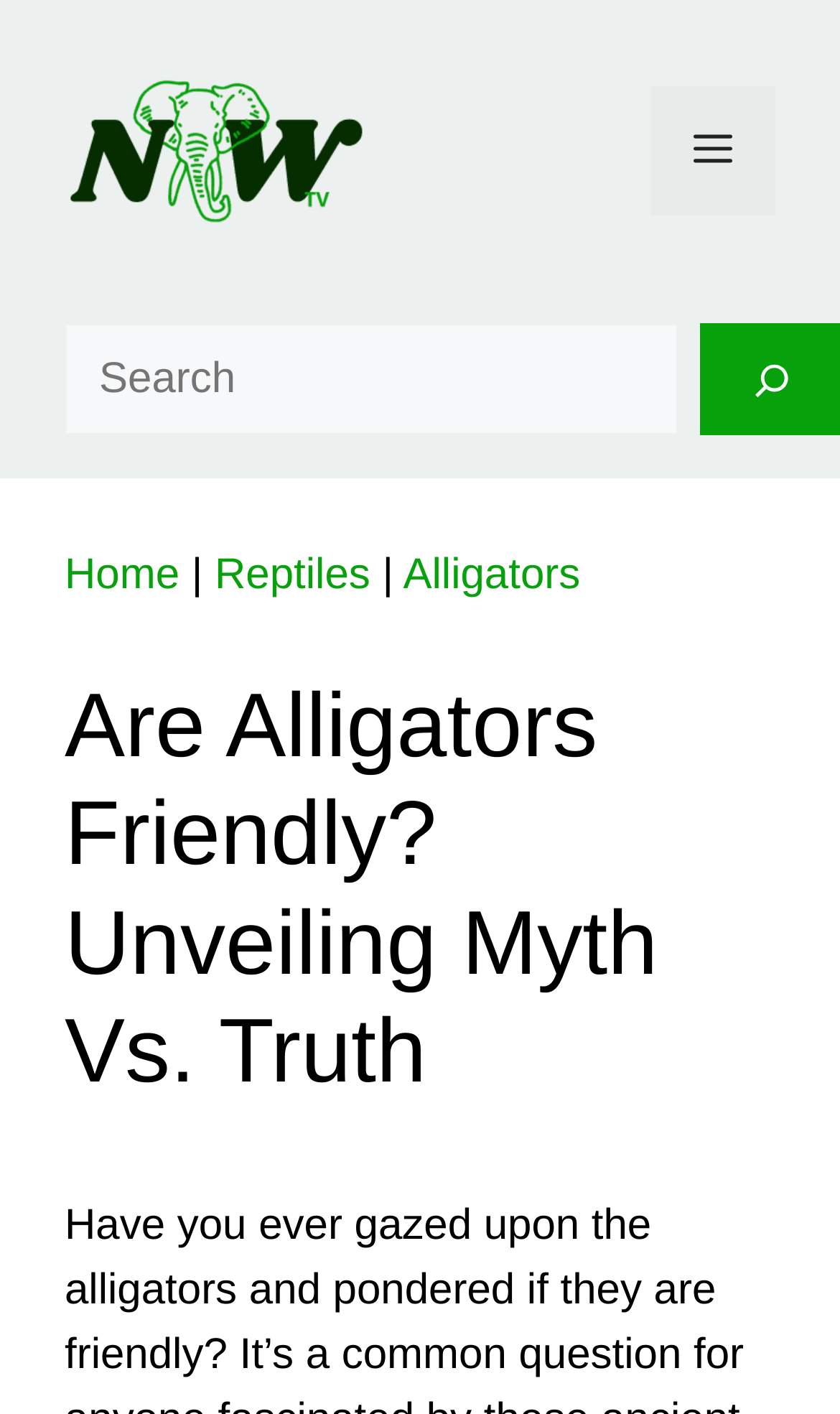Identify the bounding box of the HTML element described as: "Alligators".

[0.48, 0.39, 0.691, 0.424]